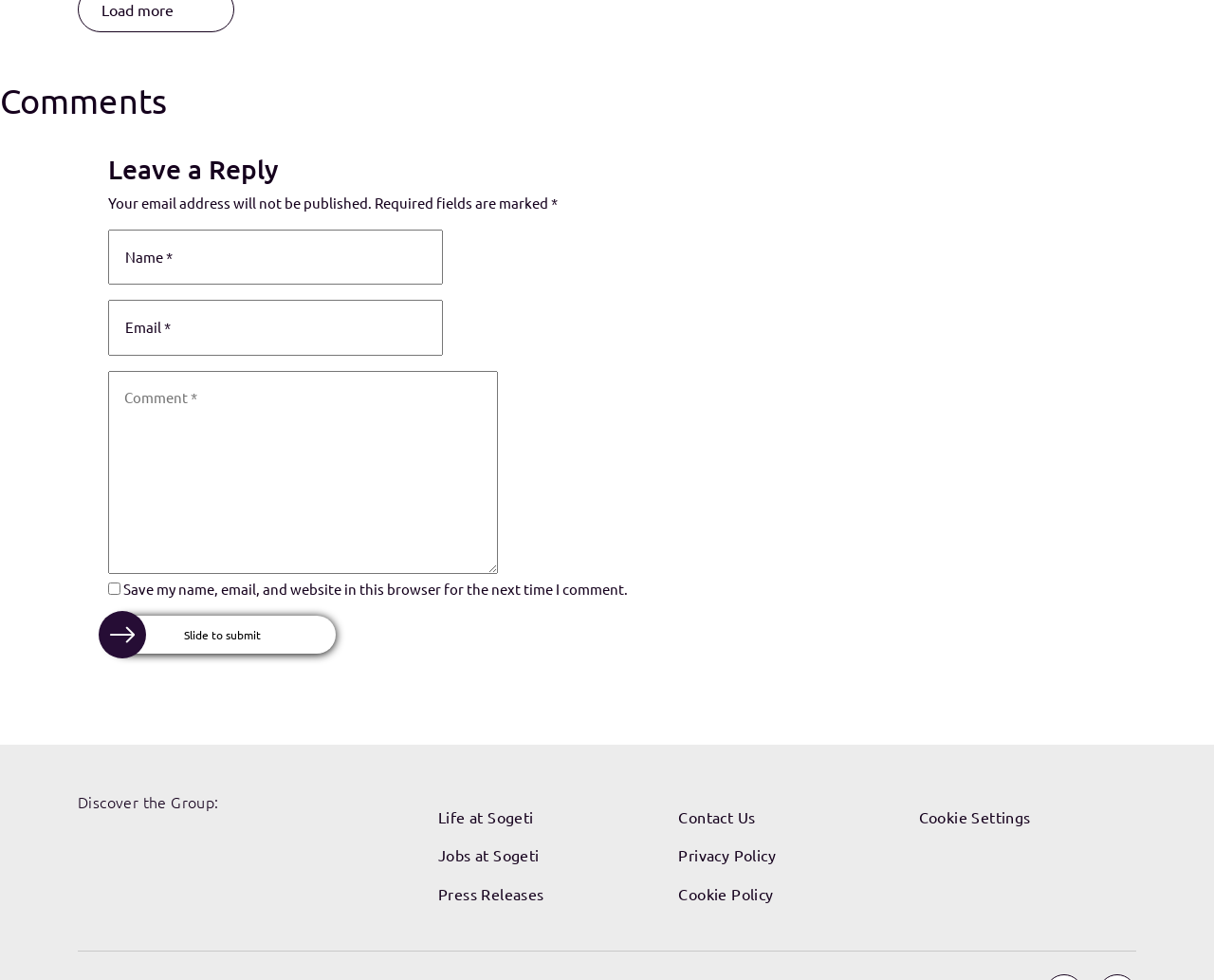Indicate the bounding box coordinates of the element that must be clicked to execute the instruction: "Enter your name". The coordinates should be given as four float numbers between 0 and 1, i.e., [left, top, right, bottom].

[0.089, 0.234, 0.365, 0.291]